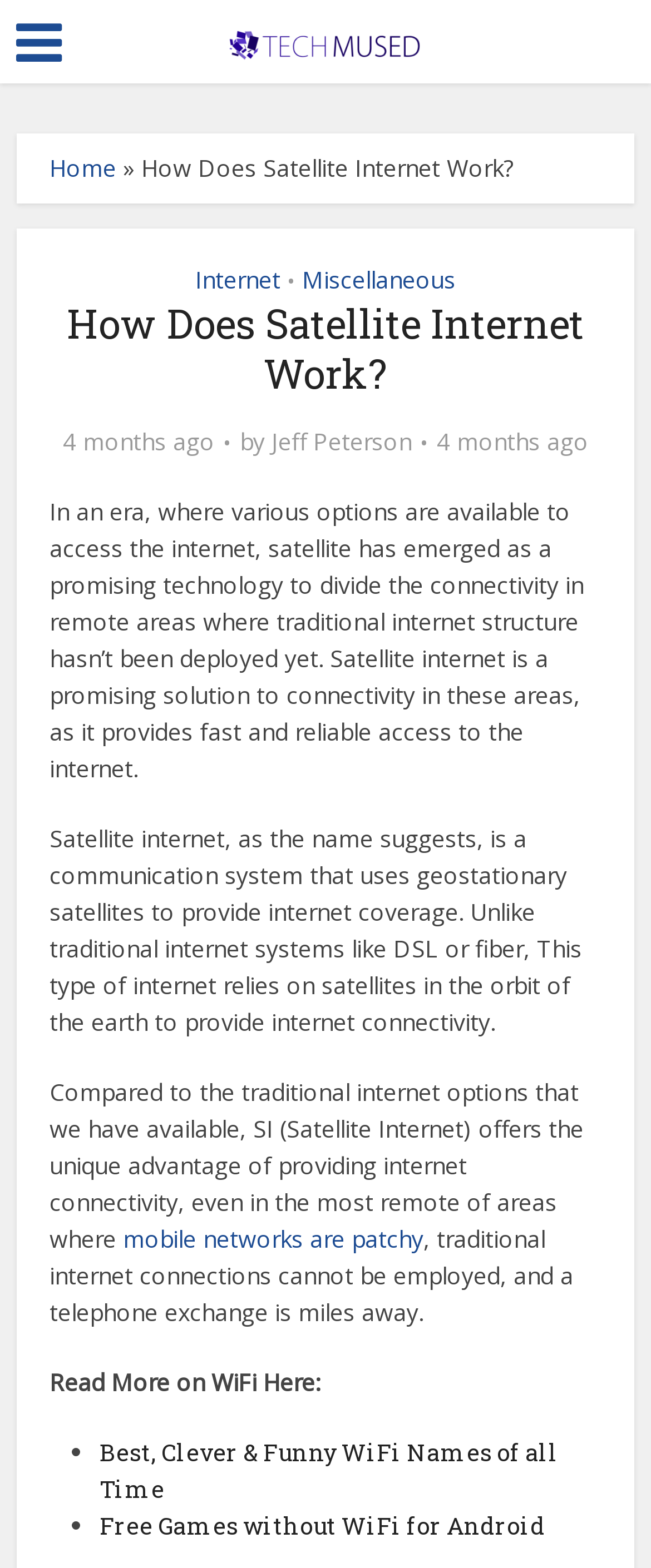Can you find the bounding box coordinates of the area I should click to execute the following instruction: "Click on the 'Home' link"?

[0.076, 0.097, 0.179, 0.117]